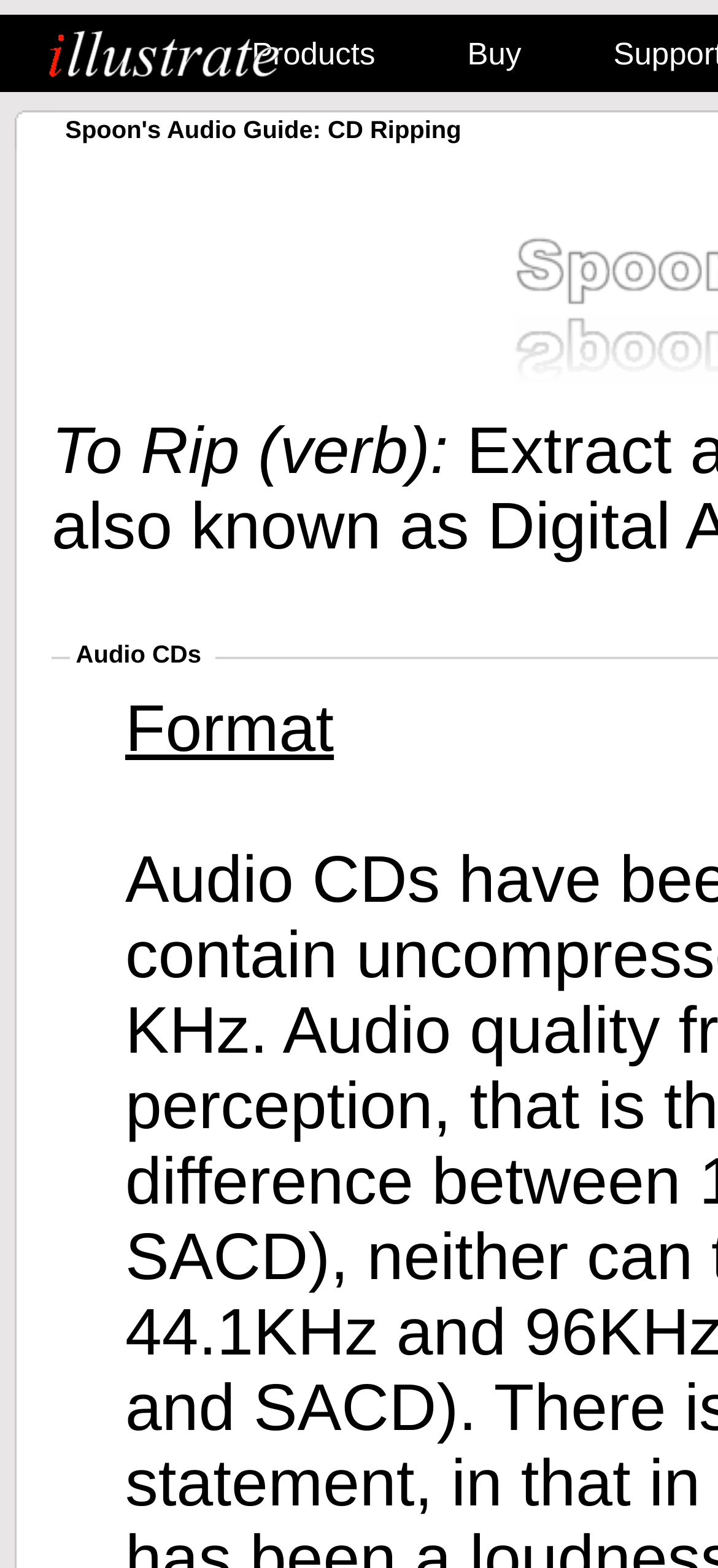Detail the features and information presented on the webpage.

The webpage is about Spoon's Audio Guide, specifically focusing on CD Ripping. At the top, there is a title link and an image with the same title, "Spoon's Audio Guide: CD Ripping", positioned side by side. Below them, there are three links in a row: "Products", a blank space, and "Buy". 

The "Buy" link has a dropdown menu or a table with an image and several text elements. The image is positioned at the top left of the dropdown menu. Below the image, there is a heading "To Rip (verb):" followed by a blank space. 

Underneath, there is a table with two columns. The first column is empty, and the second column has the text "Audio CDs" with some blank spaces around it. 

Further down, there is a label "Format" positioned below the table.